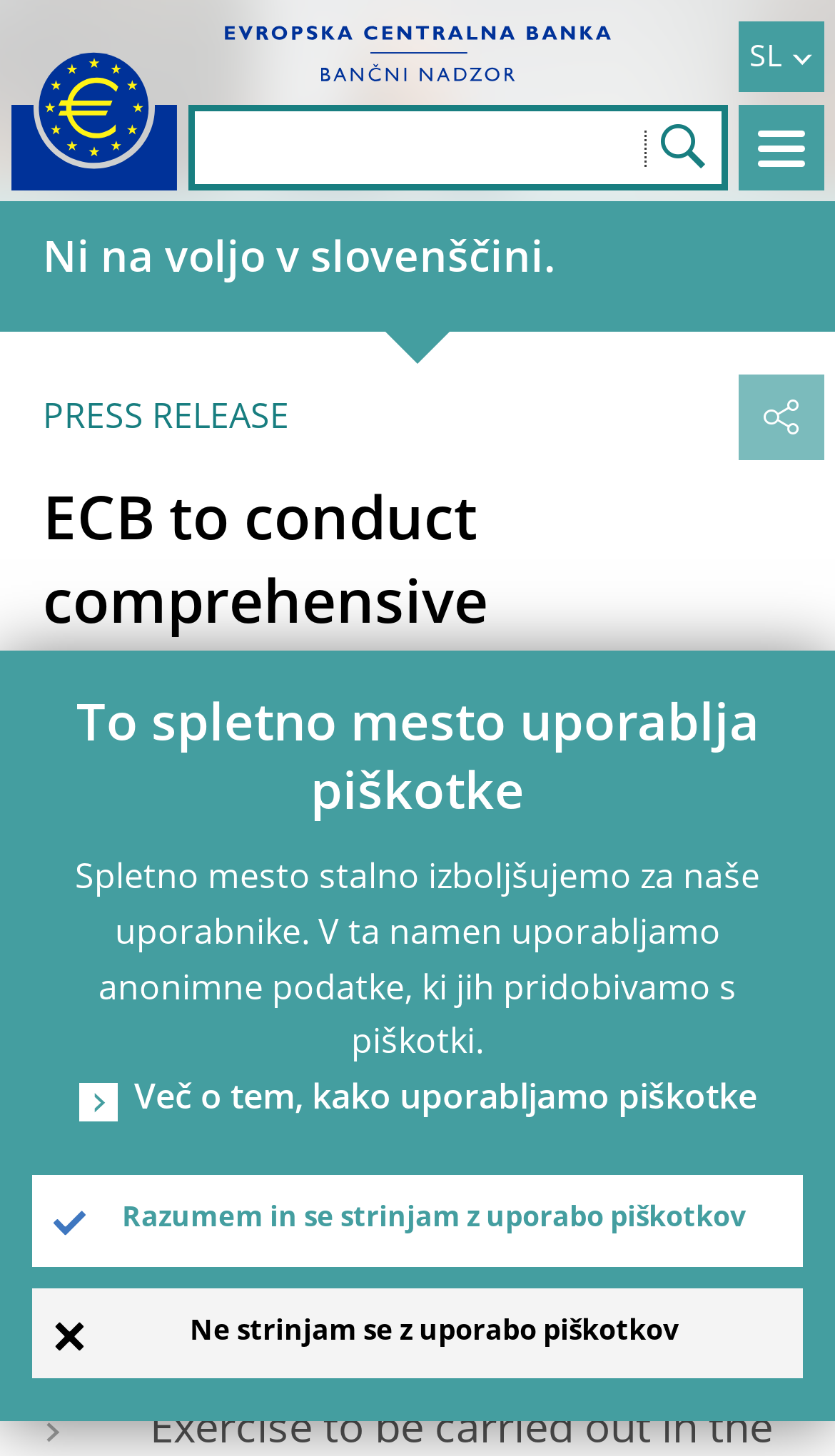Determine the bounding box coordinates of the clickable element to complete this instruction: "Click the logo". Provide the coordinates in the format of four float numbers between 0 and 1, [left, top, right, bottom].

[0.013, 0.031, 0.214, 0.131]